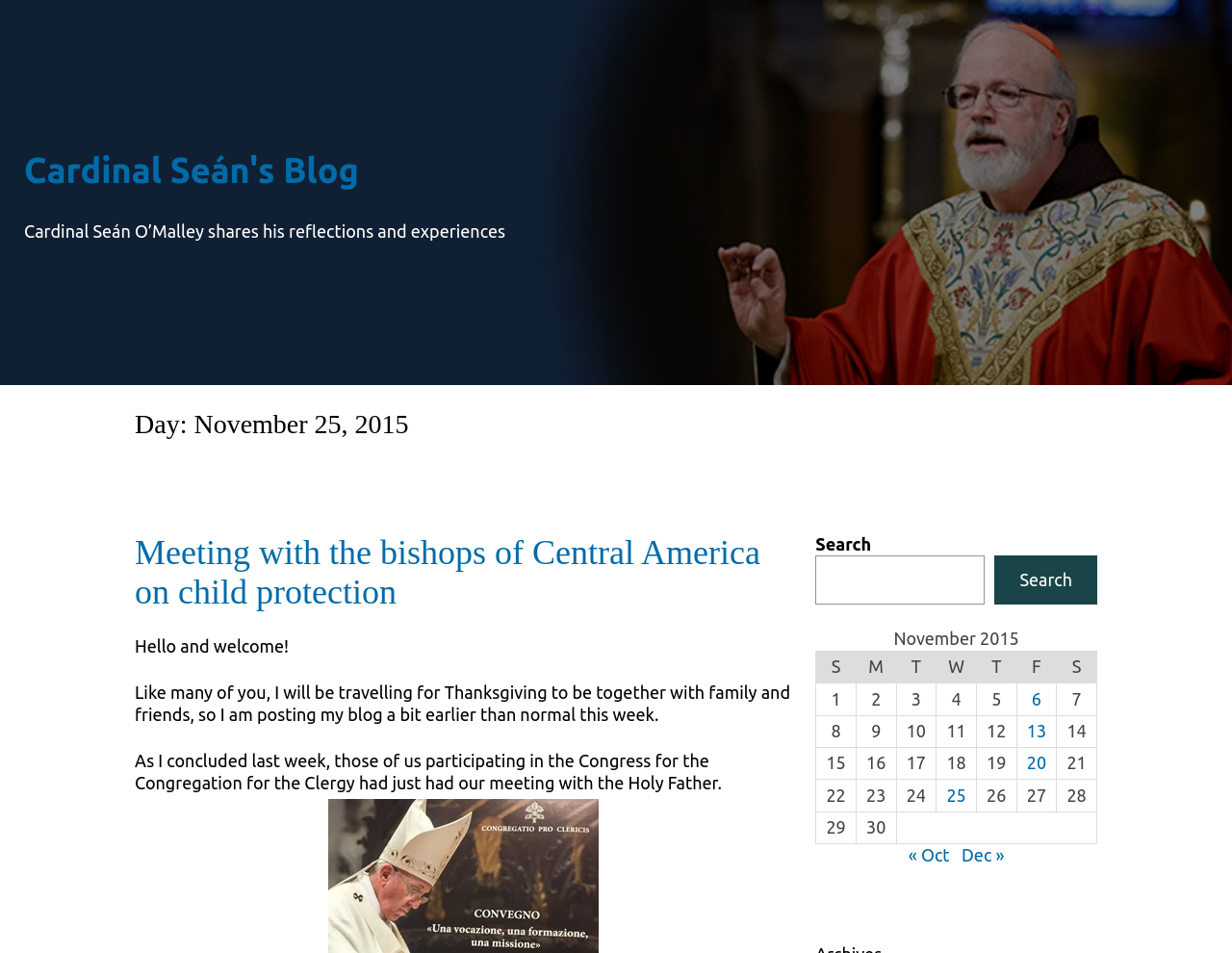How many years has the author been giving math lessons?
Identify the answer in the screenshot and reply with a single word or phrase.

30 years